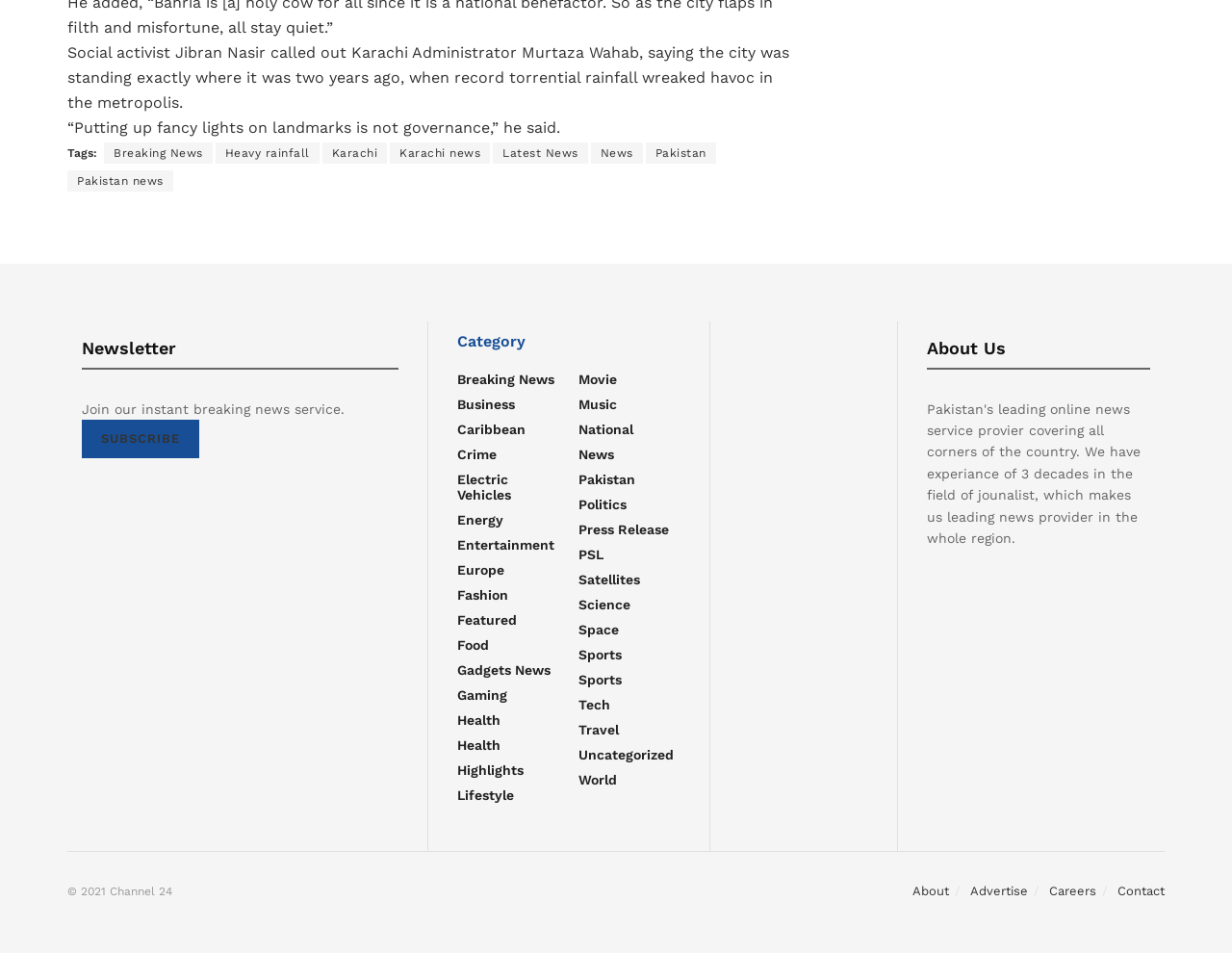From the image, can you give a detailed response to the question below:
What is the copyright information of this website?

The copyright information of this website can be determined by reading the text '© 2021 Channel 24' at the bottom of the webpage, which indicates that the website is copyrighted by Channel 24 in 2021.